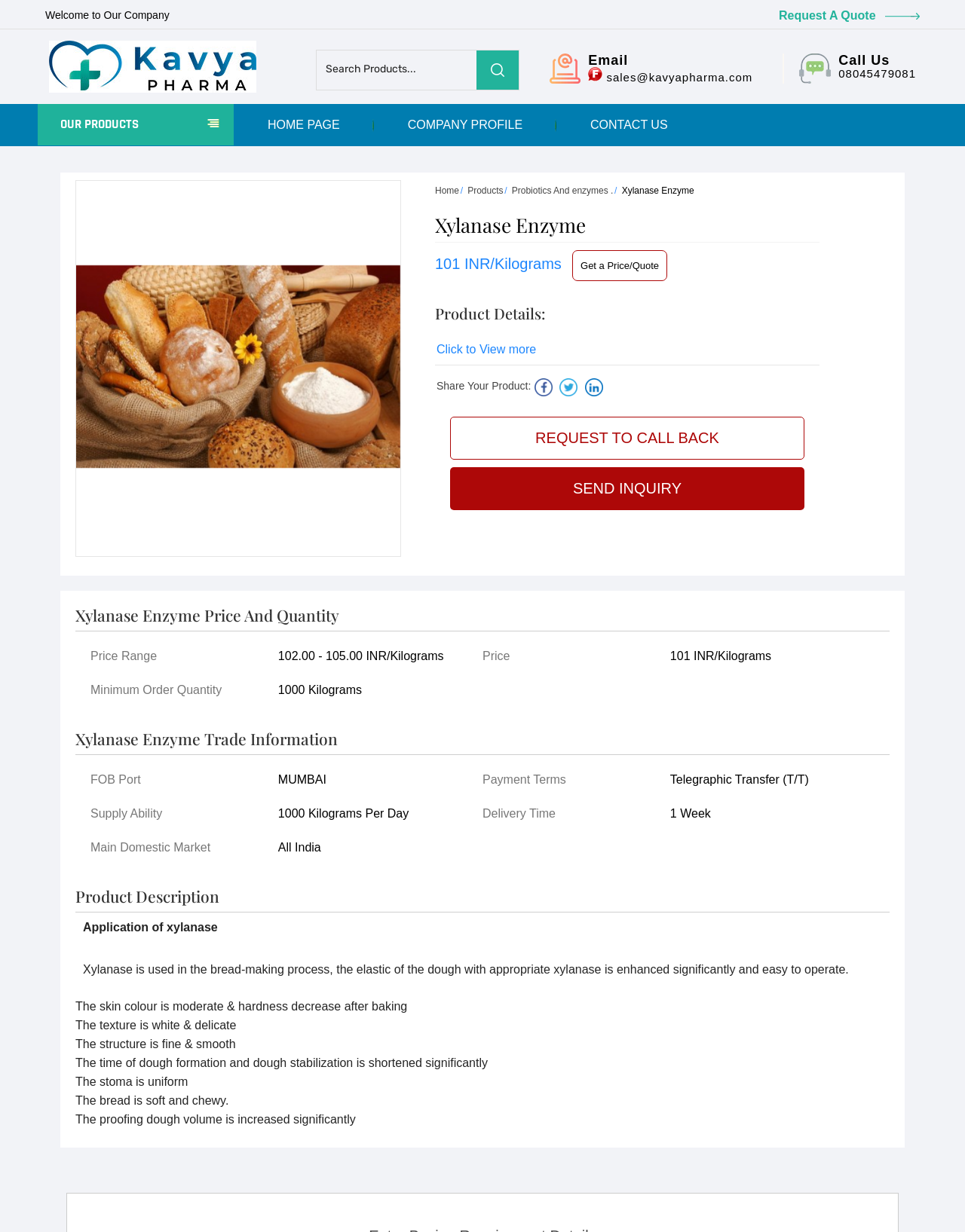Identify the bounding box coordinates of the section that should be clicked to achieve the task described: "Click the 'Request A Quote' link".

[0.807, 0.007, 0.953, 0.018]